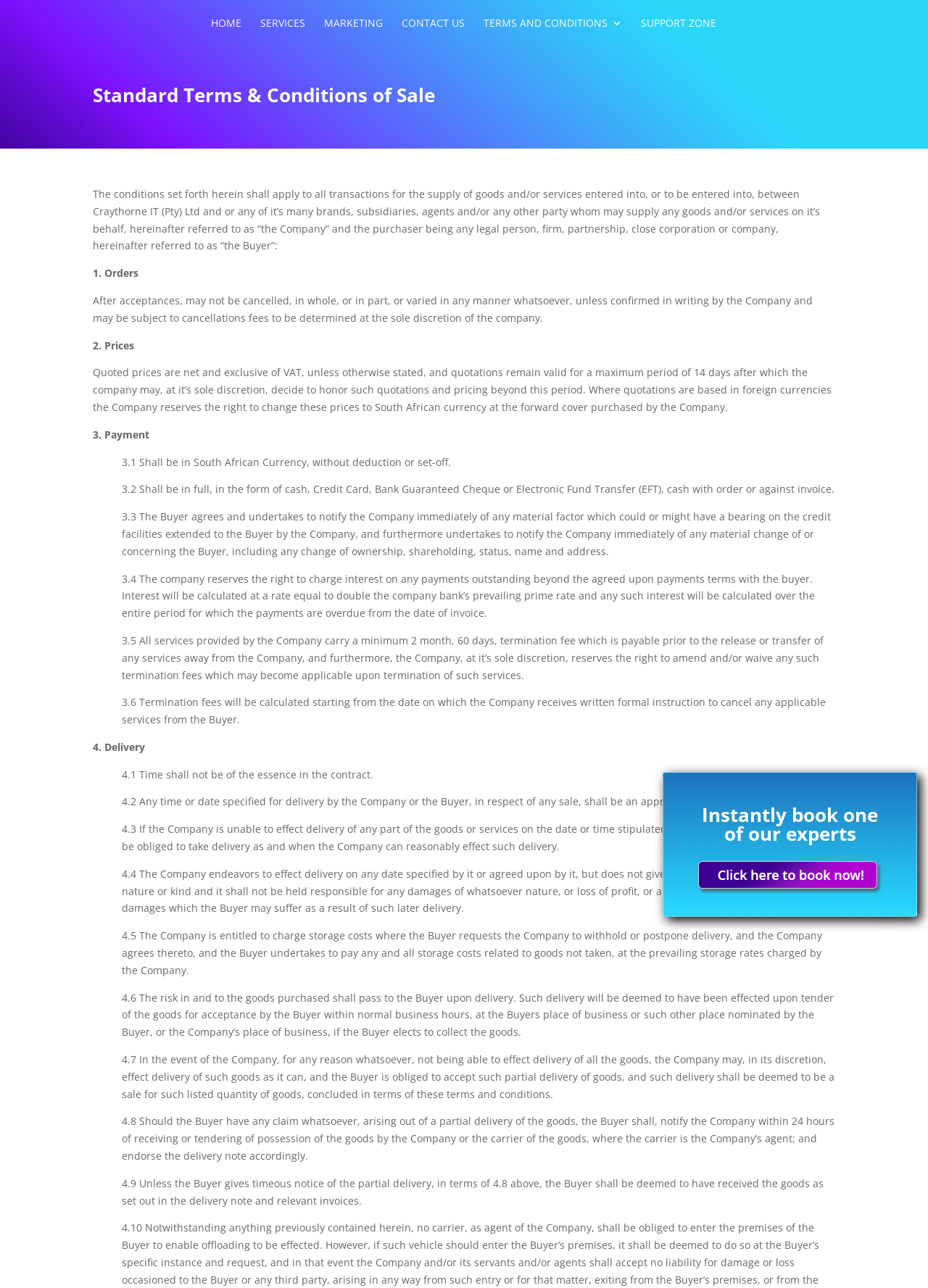For the element described, predict the bounding box coordinates as (top-left x, top-left y, bottom-right x, bottom-right y). All values should be between 0 and 1. Element description: CONTACT US

[0.432, 0.014, 0.5, 0.038]